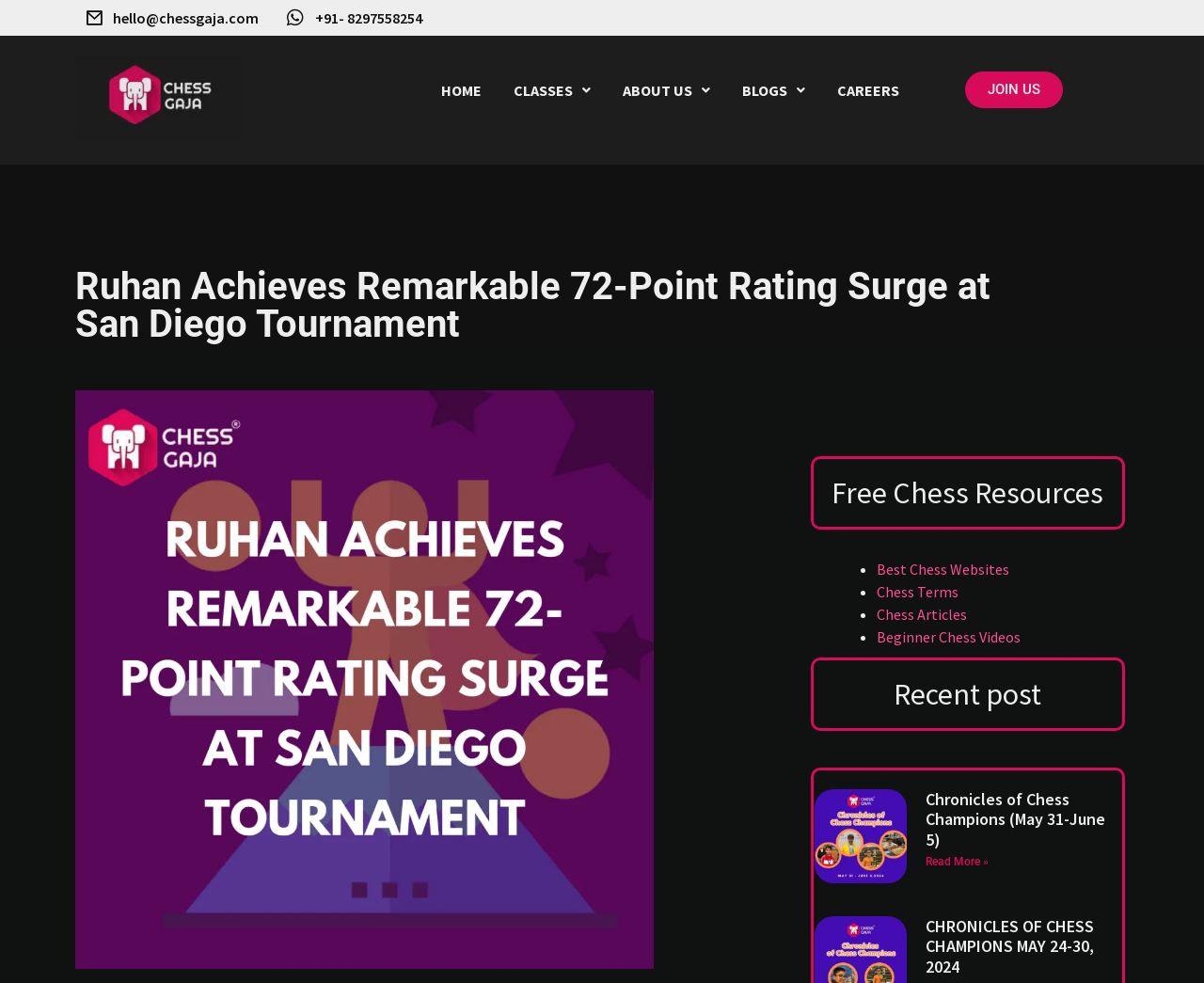Give a short answer using one word or phrase for the question:
What type of resources are listed under 'Free Chess Resources'?

Websites, terms, articles, videos